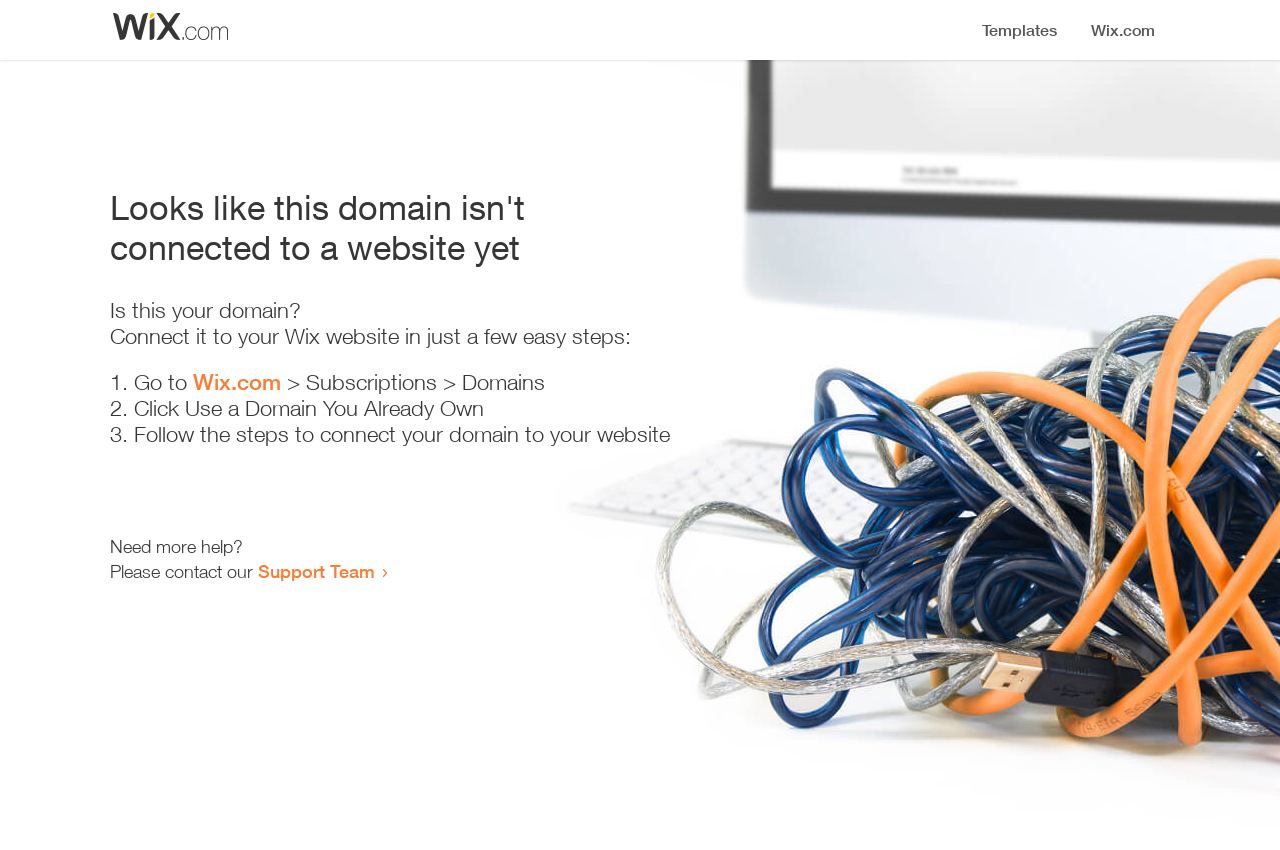Locate the bounding box of the user interface element based on this description: "Wix.com".

[0.151, 0.434, 0.22, 0.465]